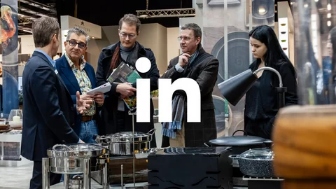What type of event is likely being depicted in the image?
Please answer the question with a detailed and comprehensive explanation.

The stylized display in the backdrop, featuring artistic elements, indicates that the event is likely focused on creative industries or innovations, and the presence of various design elements and products suggests that it is an exhibition or trade show.